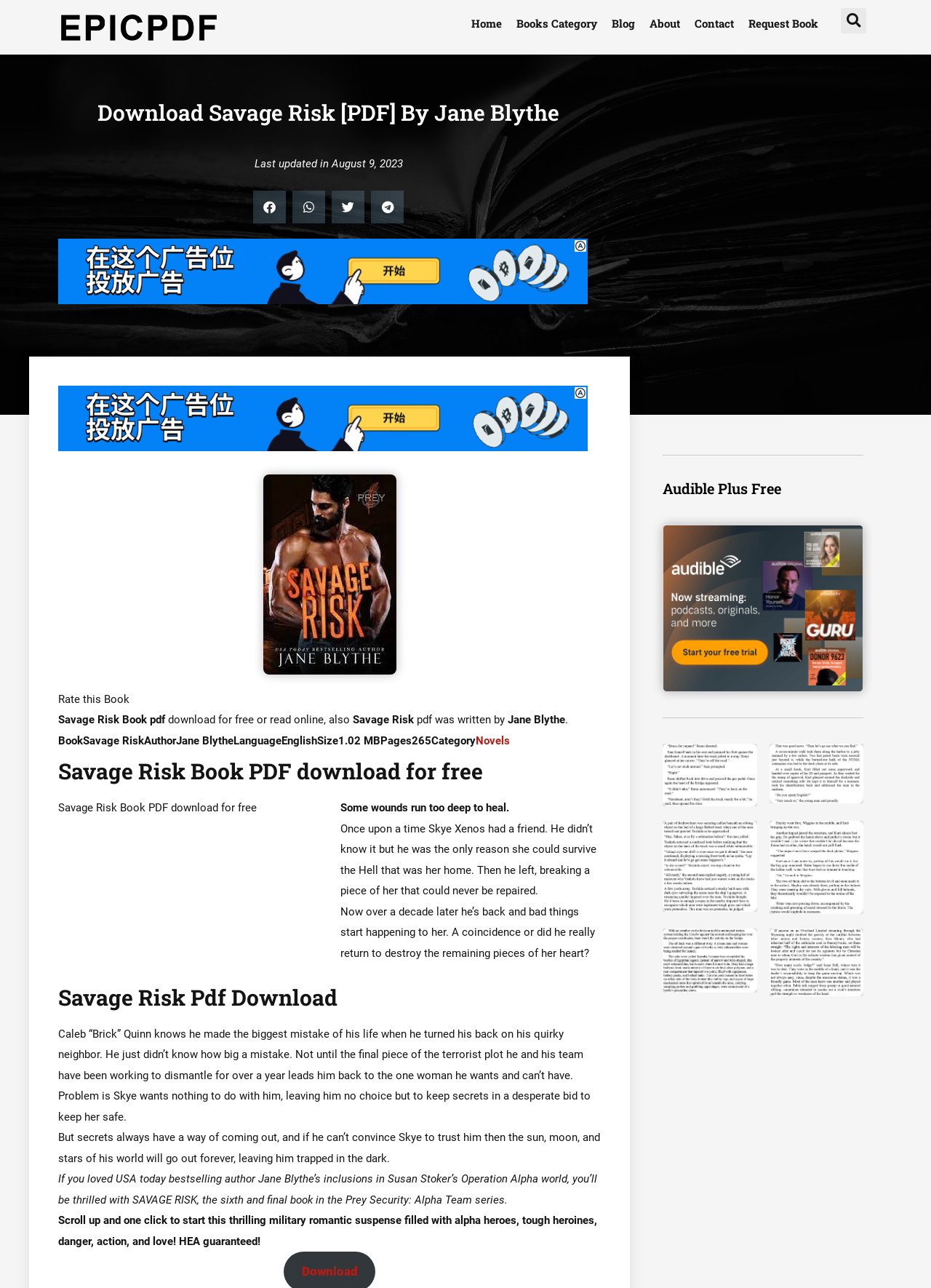Find the coordinates for the bounding box of the element with this description: "Share on whatsapp".

[0.314, 0.148, 0.35, 0.173]